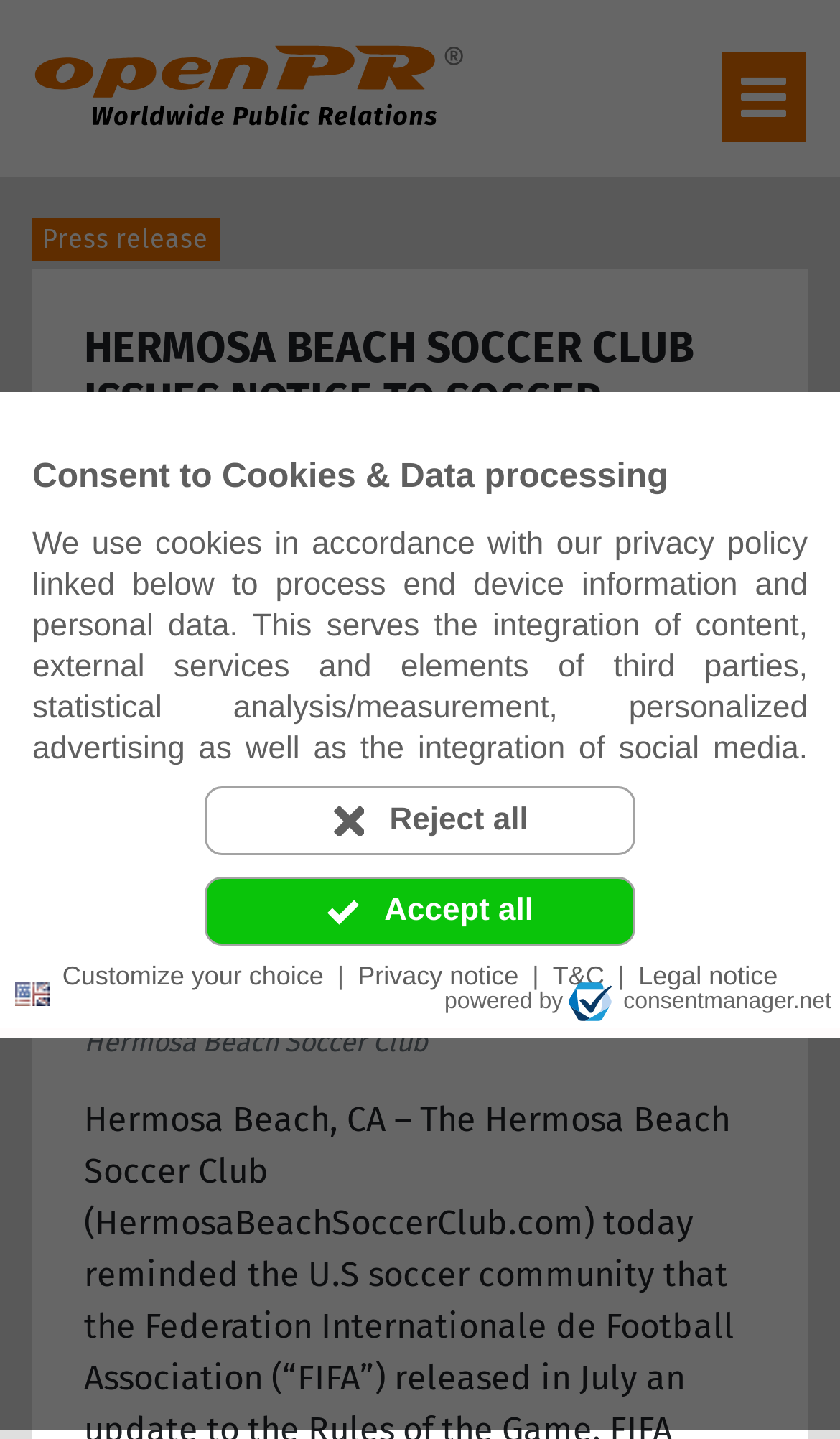Highlight the bounding box of the UI element that corresponds to this description: "Customize your choice".

[0.066, 0.665, 0.393, 0.692]